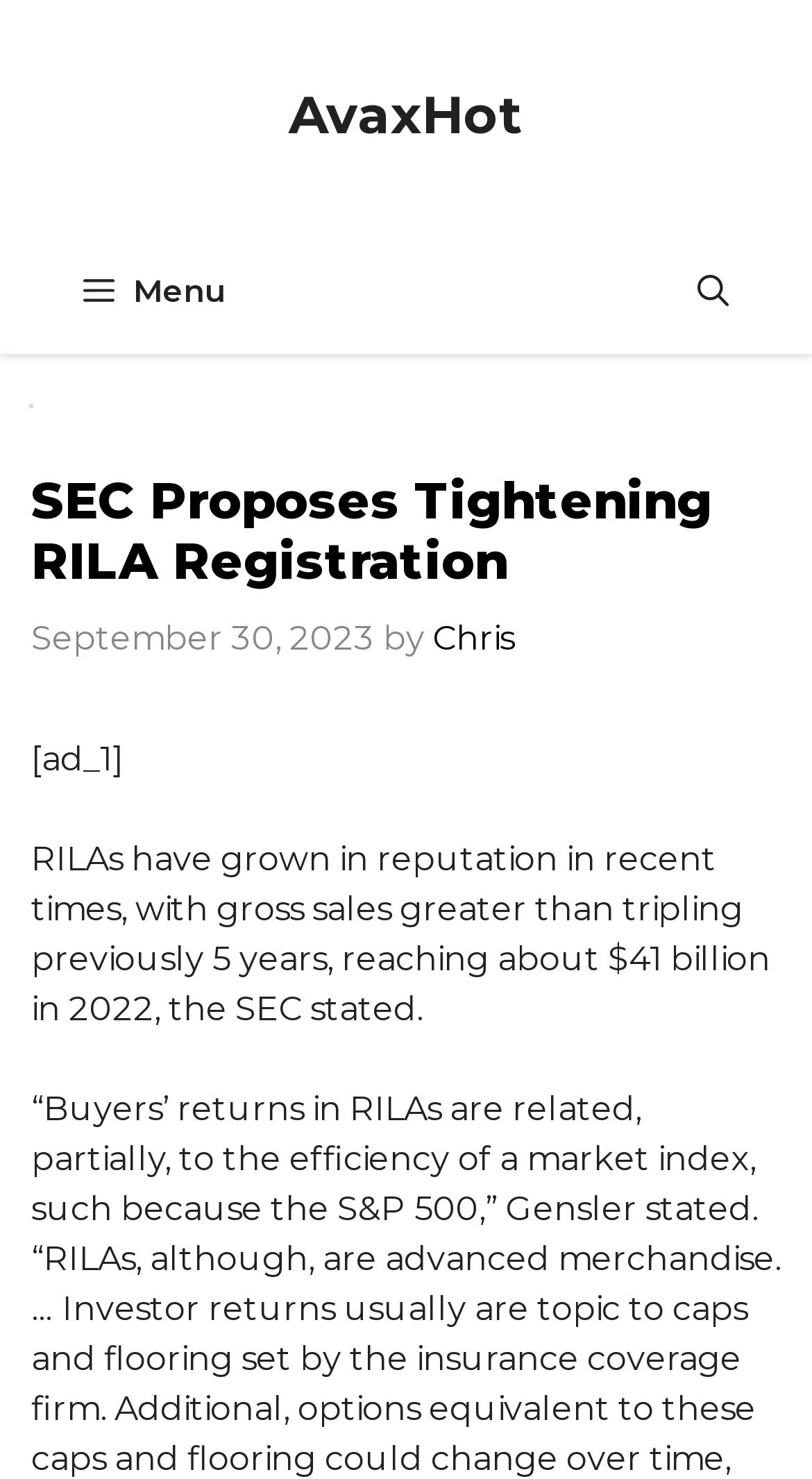Find and provide the bounding box coordinates for the UI element described here: "aria-label="Open Search Bar"". The coordinates should be given as four float numbers between 0 and 1: [left, top, right, bottom].

[0.808, 0.155, 0.949, 0.239]